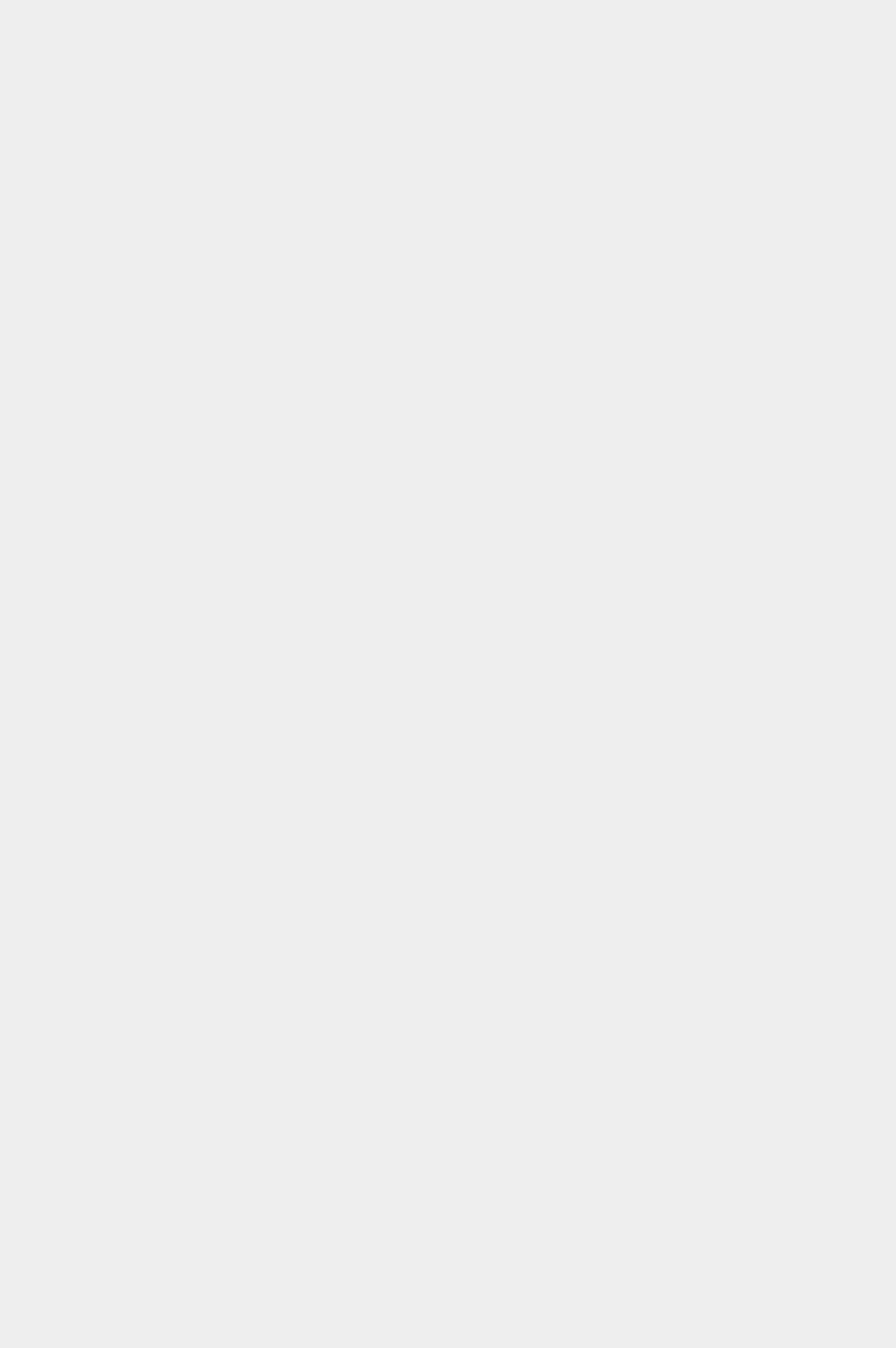How many links are under the 'Recent Comments' section?
Based on the image, give a concise answer in the form of a single word or short phrase.

5